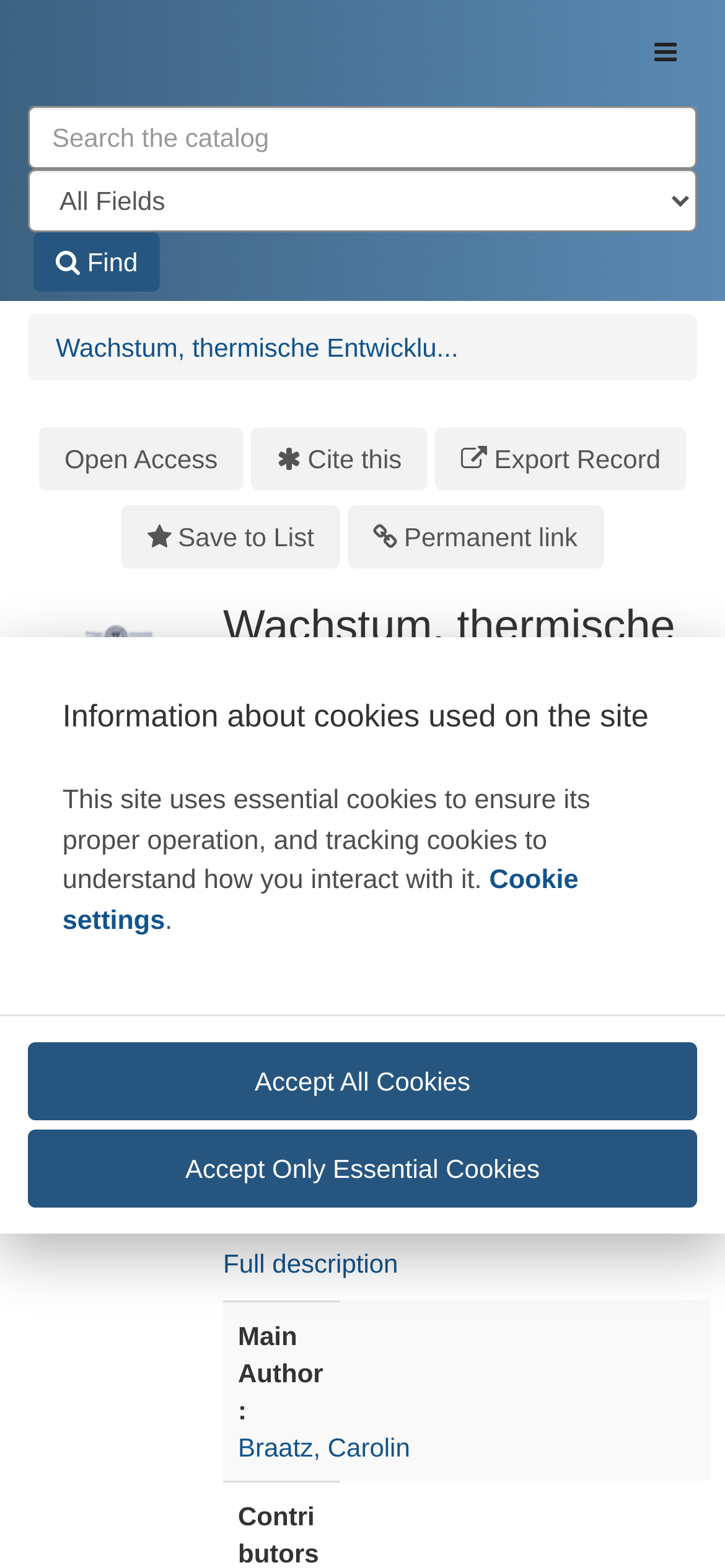Describe every aspect of the webpage comprehensively.

This webpage appears to be a publication page for a scientific dissertation. At the top, there is a navigation bar with a "Skip to content" link, a "Toggle navigation" button, and a search bar with a combobox for search terms and search type, accompanied by a "Find" button.

Below the navigation bar, there is a breadcrumbs section with a link to the publication title. On the right side of the breadcrumbs, there is a tools section with links to "Open Access", "Cite this", "Export Record", "Save to List", and "Permanent link".

The main content of the page is divided into two sections. On the left side, there is a section with a link to the publication title, accompanied by an image with the same title. On the right side, there is a heading with the publication title, followed by a static text describing the dissertation, which discusses the growth and thermal development of organic molecules on a silver surface.

Below the static text, there is a link to the full description of the publication, accompanied by a caption and a table with information about the main author, including a link to the author's name.

At the bottom of the page, there is a modal dialog box with information about cookies used on the site, including a heading, a static text, and links to cookie settings, as well as buttons to accept all cookies or only essential cookies.